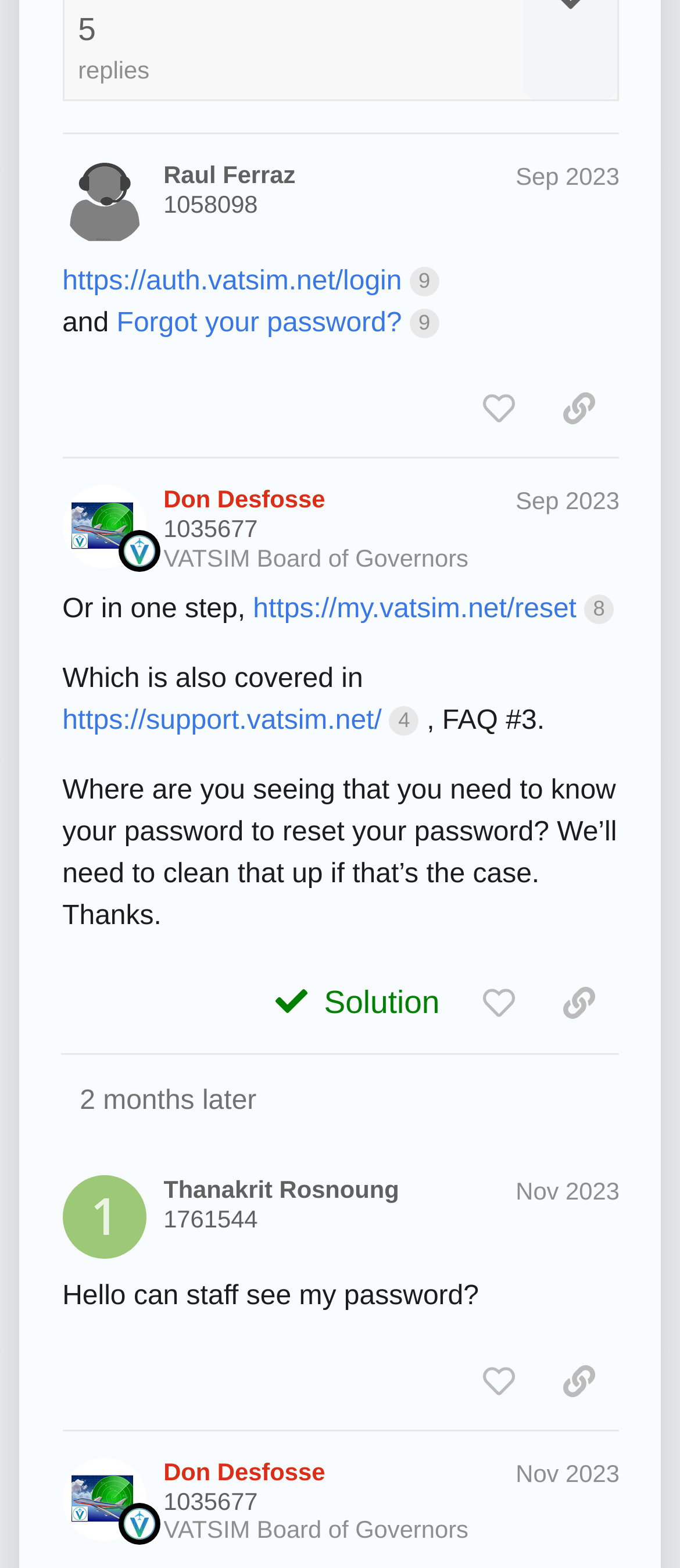Find the bounding box coordinates for the element that must be clicked to complete the instruction: "Copy a link to this post to clipboard". The coordinates should be four float numbers between 0 and 1, indicated as [left, top, right, bottom].

[0.793, 0.238, 0.911, 0.283]